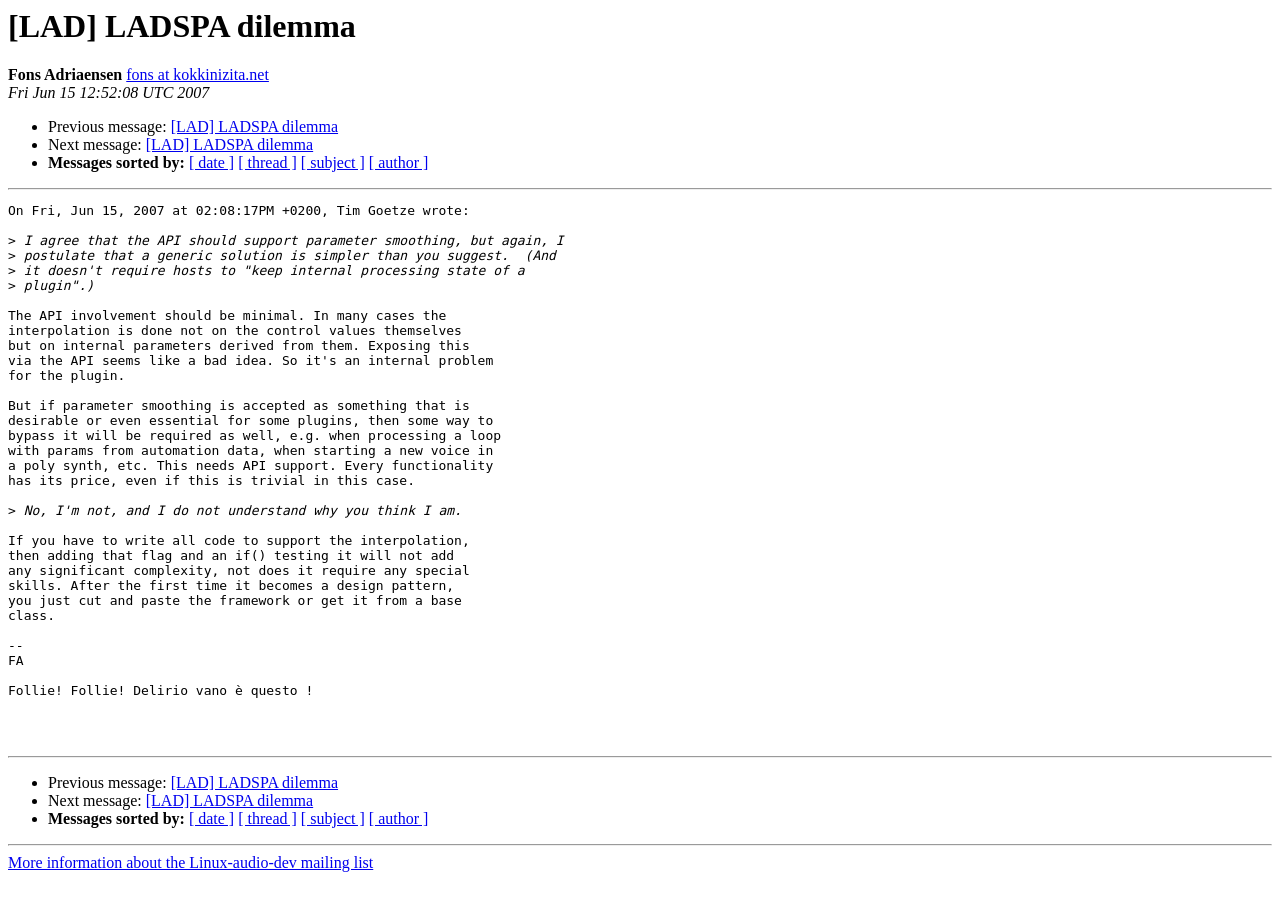Please determine the bounding box coordinates for the element that should be clicked to follow these instructions: "Visit Fons Adriaensen's homepage".

[0.099, 0.073, 0.21, 0.092]